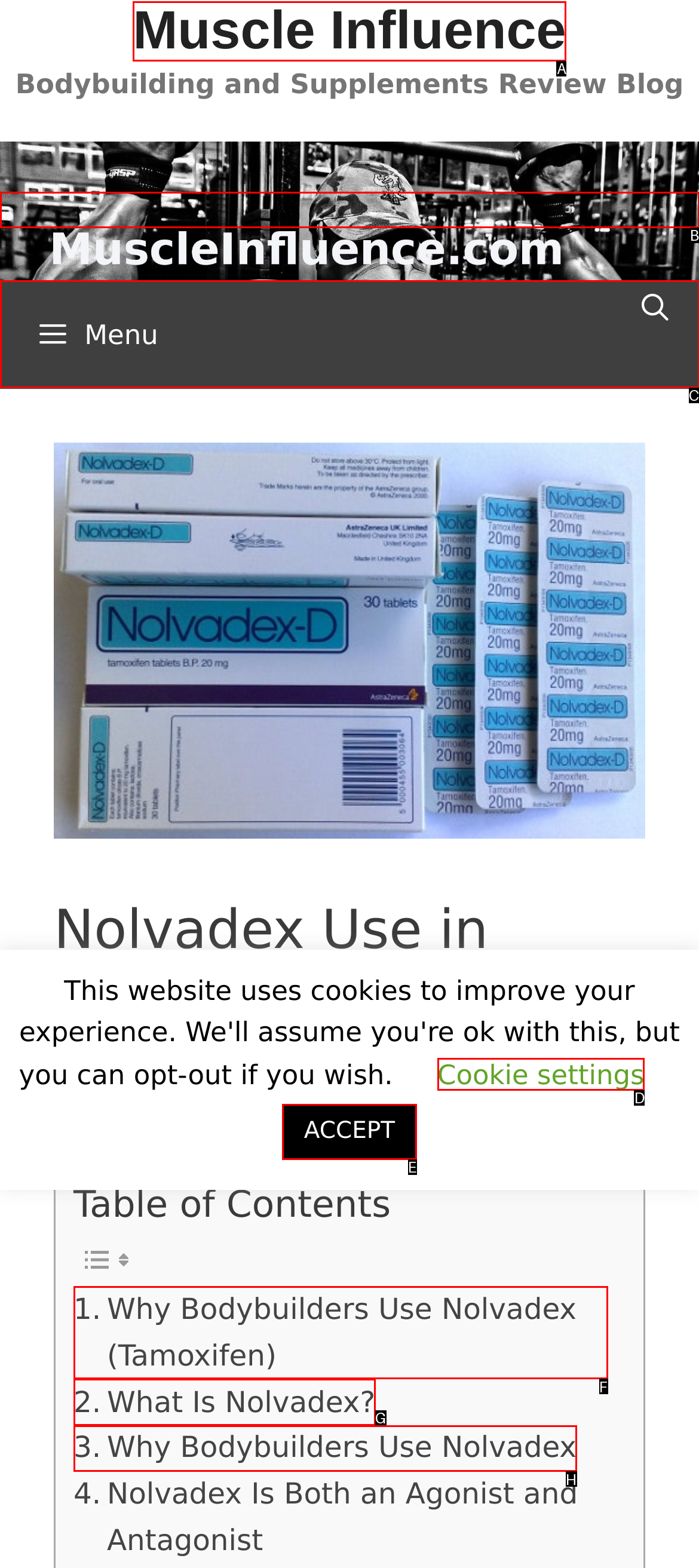For the given instruction: go to Muscle Influence, determine which boxed UI element should be clicked. Answer with the letter of the corresponding option directly.

A